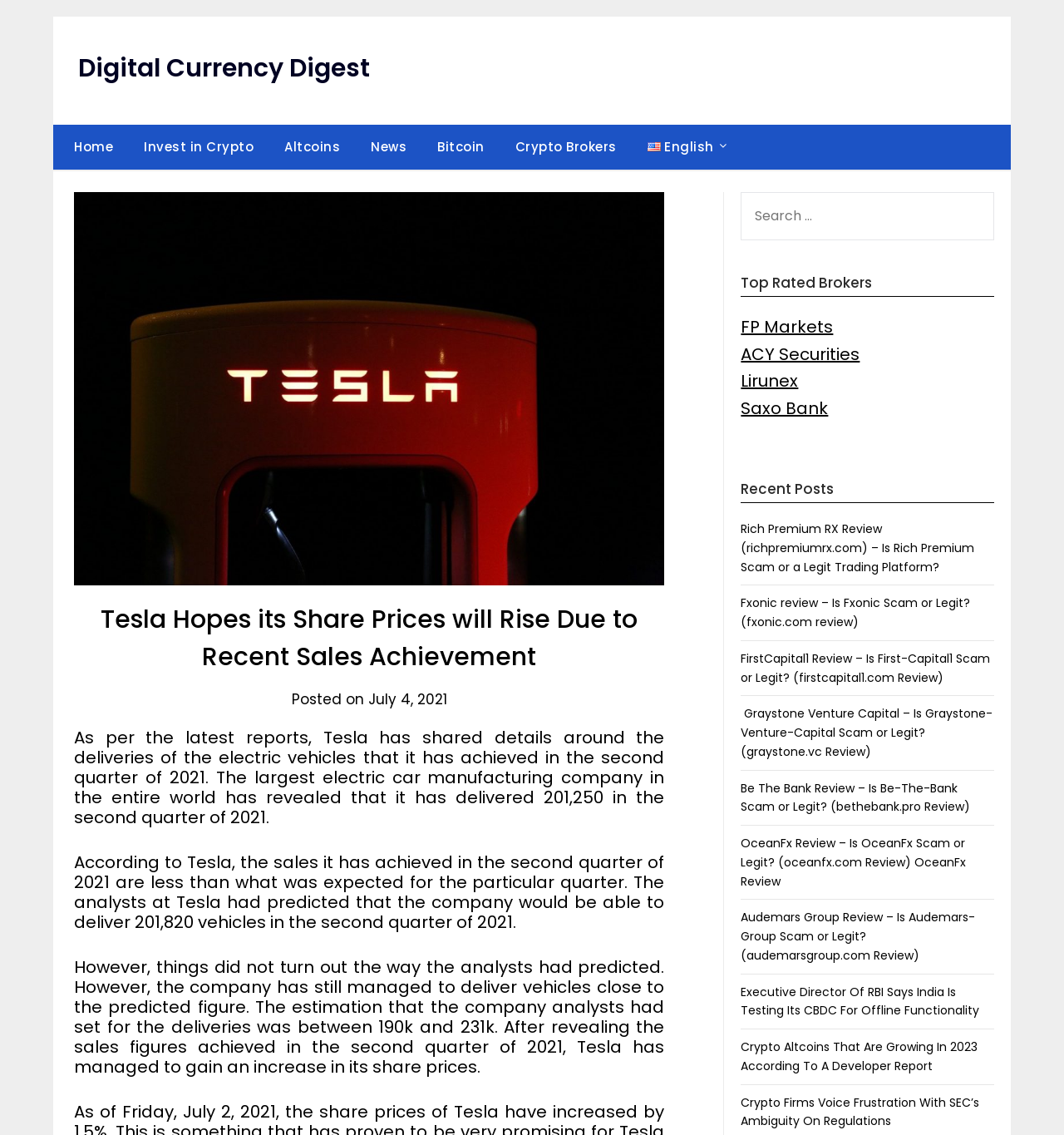Locate the bounding box of the UI element based on this description: "Digital Currency Digest". Provide four float numbers between 0 and 1 as [left, top, right, bottom].

[0.073, 0.045, 0.348, 0.075]